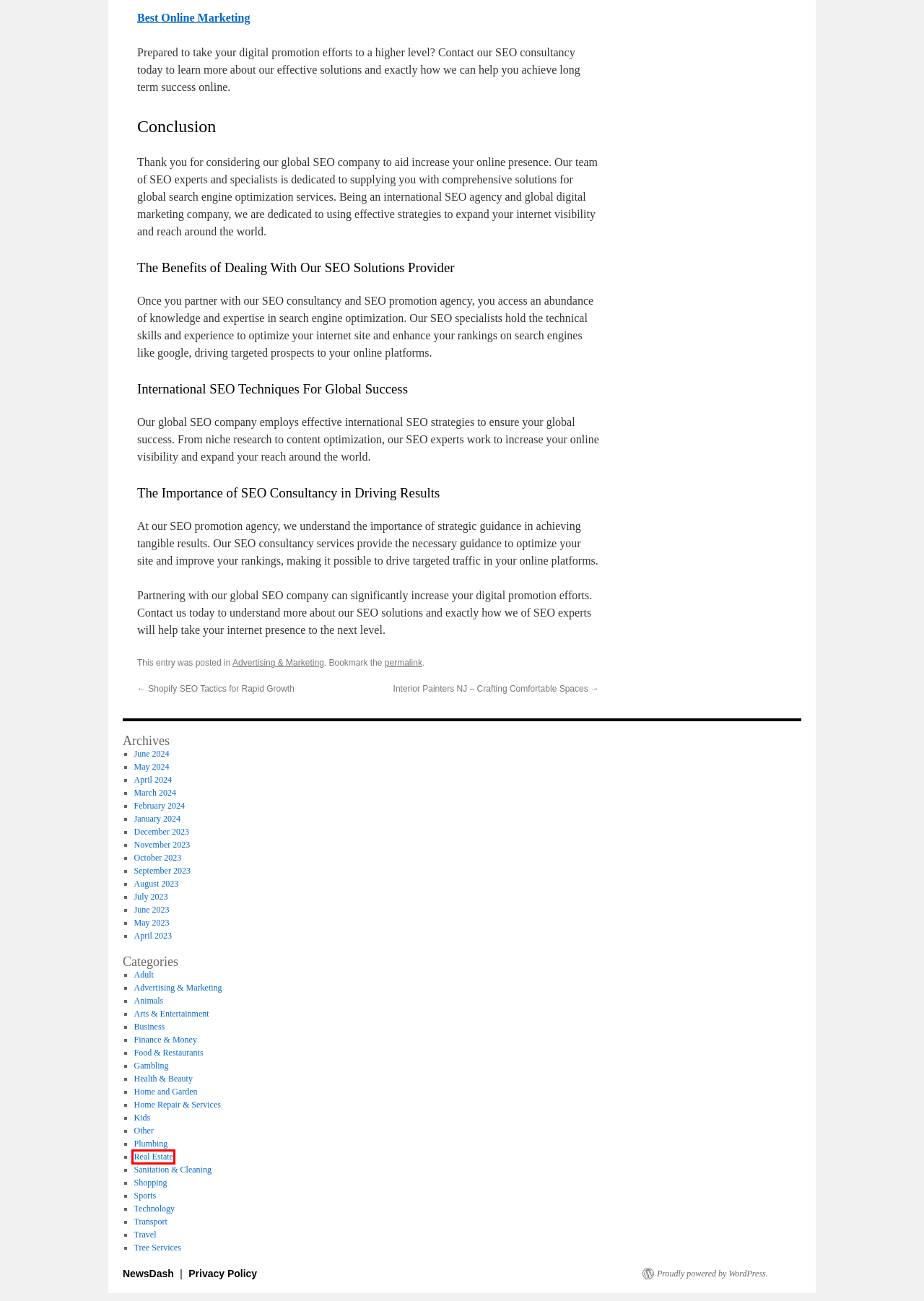Consider the screenshot of a webpage with a red bounding box and select the webpage description that best describes the new page that appears after clicking the element inside the red box. Here are the candidates:
A. Finance & Money | NewsDash
B. Tree Services | NewsDash
C. September | 2023 | NewsDash
D. February | 2024 | NewsDash
E. Advertising & Marketing | NewsDash
F. June | 2024 | NewsDash
G. January | 2024 | NewsDash
H. Real Estate | NewsDash

H